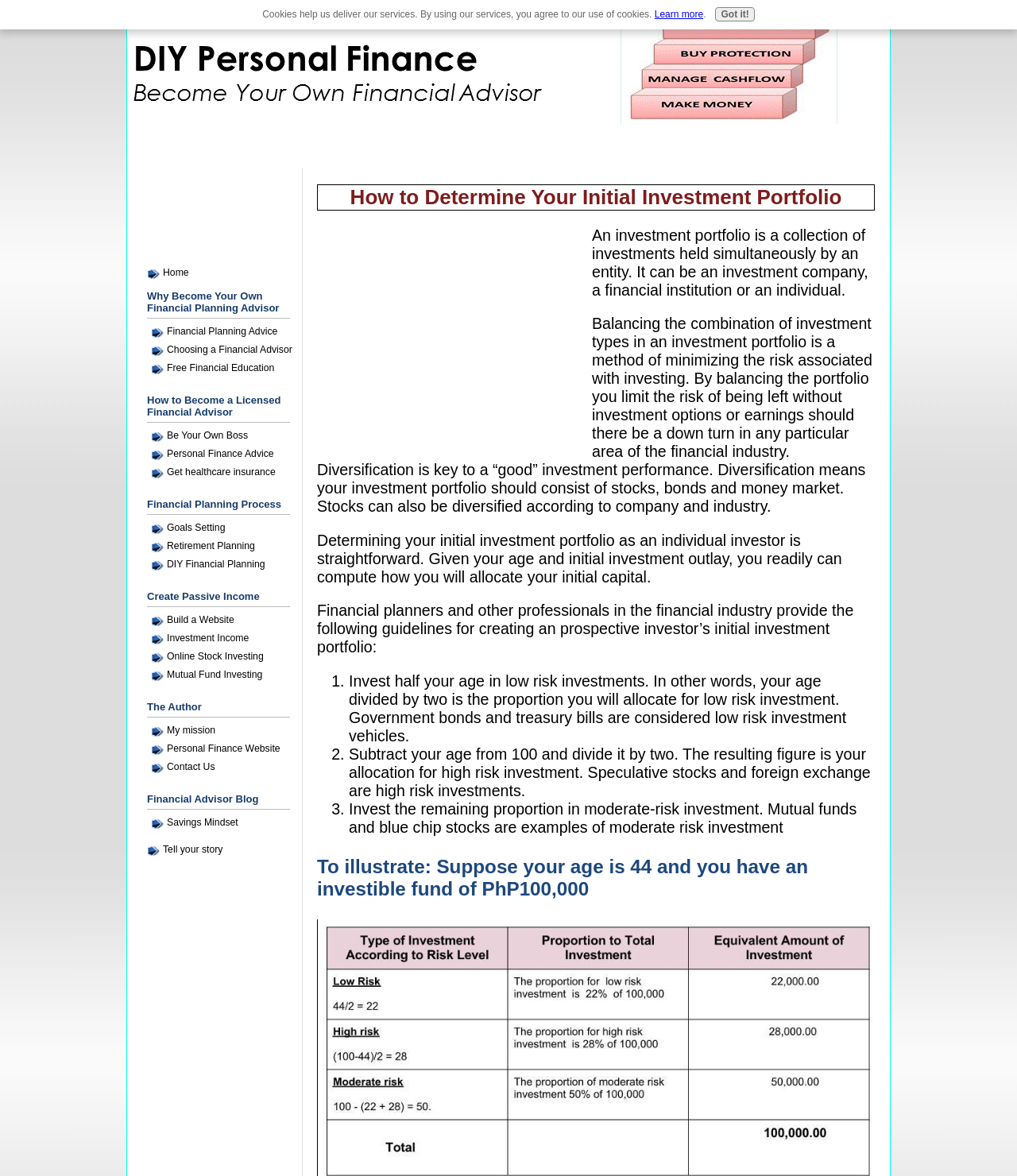Please give a succinct answer to the question in one word or phrase:
What is the purpose of diversification in an investment portfolio?

To achieve good investment performance